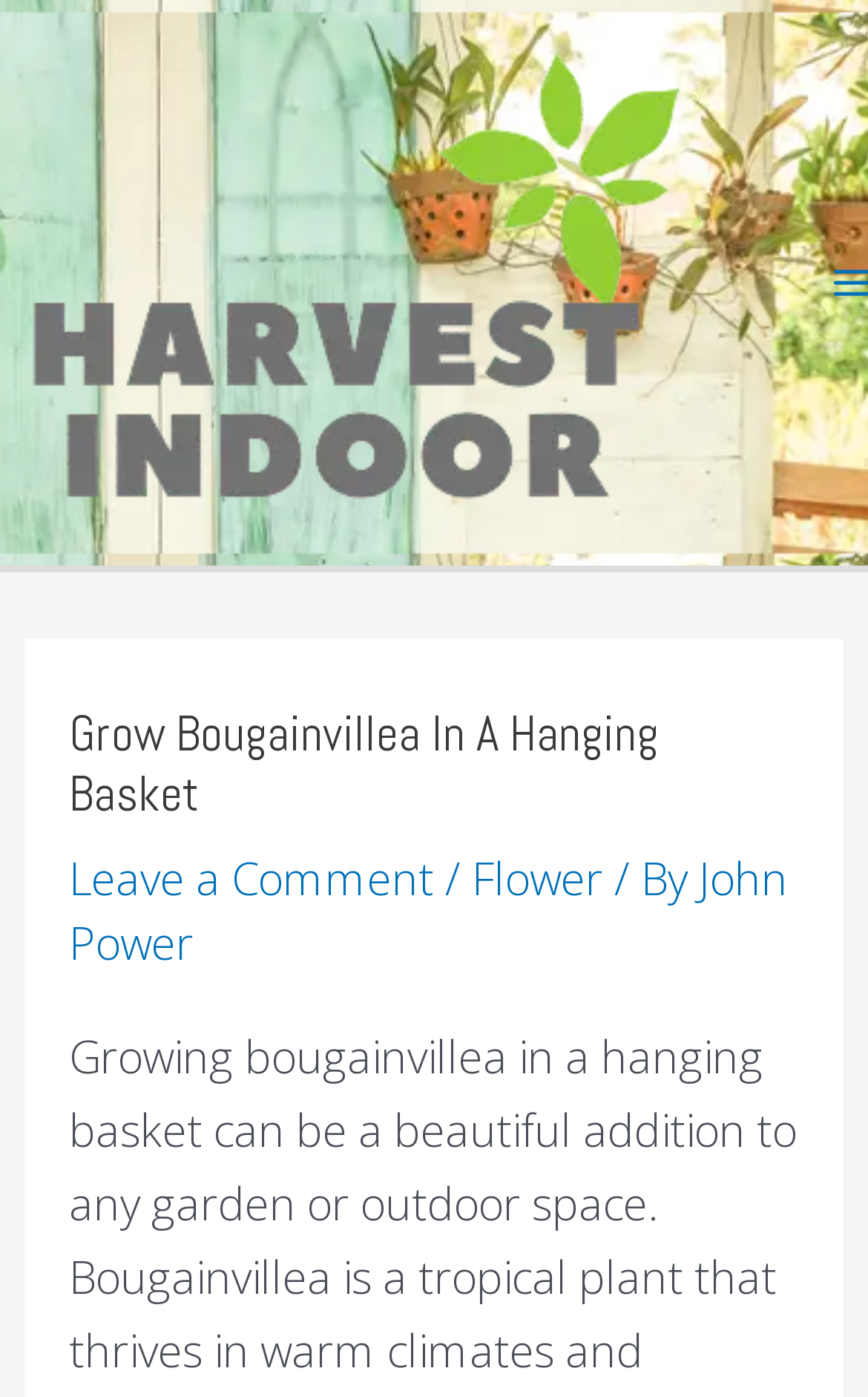Create an in-depth description of the webpage, covering main sections.

The webpage is about growing bougainvillea in a hanging basket, with a focus on creating a stunning display. At the top left of the page, there is a logo image with the text "Harvest Indoor" next to it, which is also a clickable link. Below the logo, there is a large header that spans most of the width of the page, with the title "Grow Bougainvillea In A Hanging Basket" in bold font. 

To the right of the title, there are three links in a row: "Leave a Comment", a separator slash, and "Flower". Below the title, there is a byline that reads "By John Power". The byline is positioned at the top right of the page.